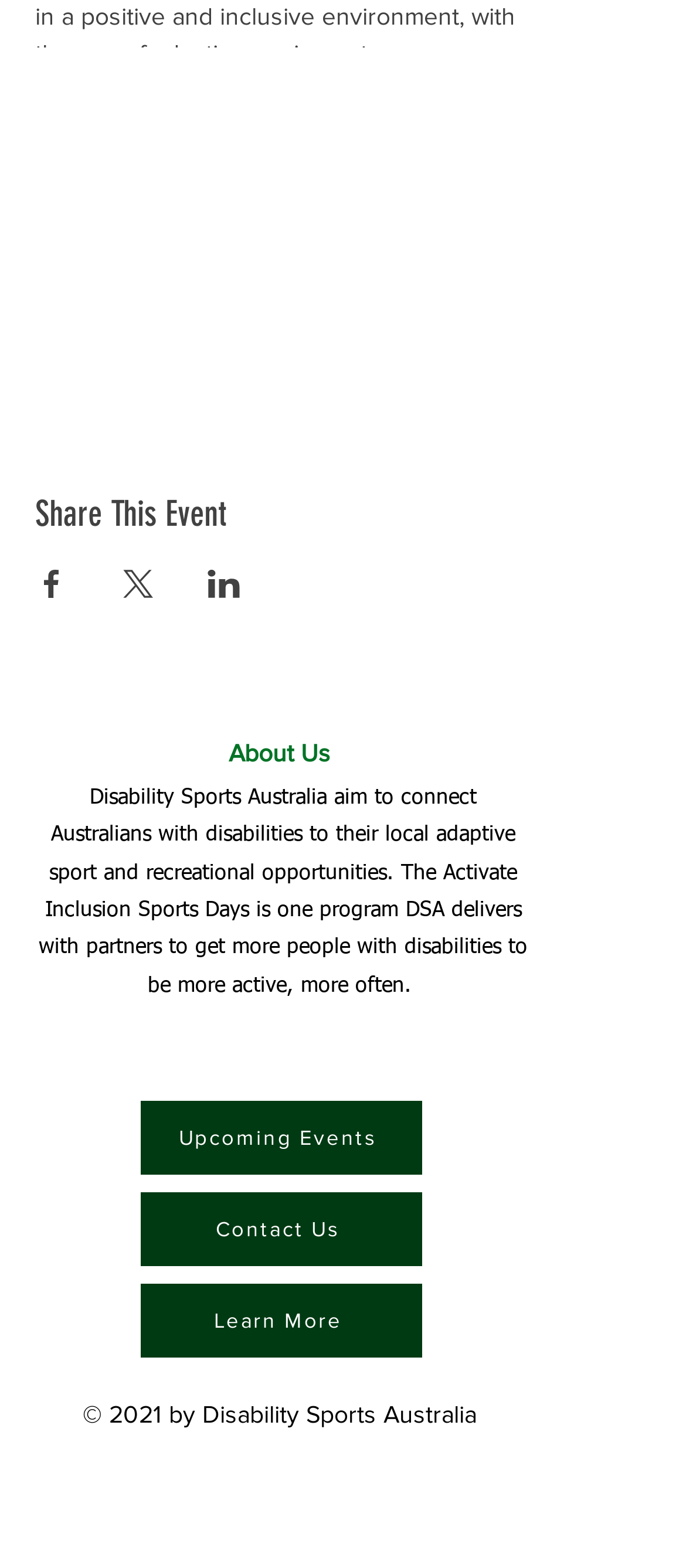Locate the bounding box coordinates of the element that needs to be clicked to carry out the instruction: "learn more about Disability Sports Australia". The coordinates should be given as four float numbers ranging from 0 to 1, i.e., [left, top, right, bottom].

[0.205, 0.819, 0.615, 0.866]